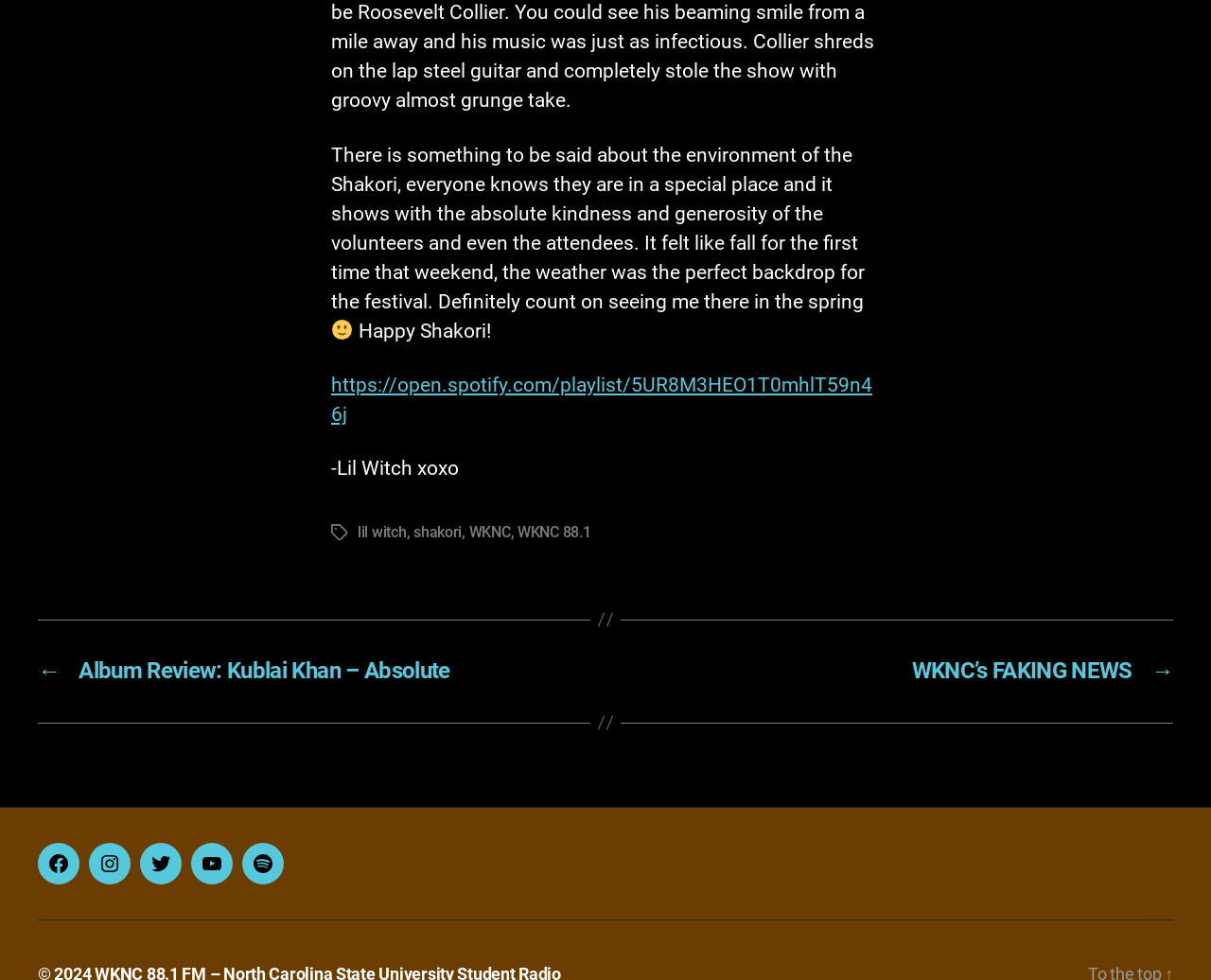Please reply with a single word or brief phrase to the question: 
What social media platforms are linked in the 'Social links' navigation?

Facebook, Instagram, Twitter, YouTube, Spotify